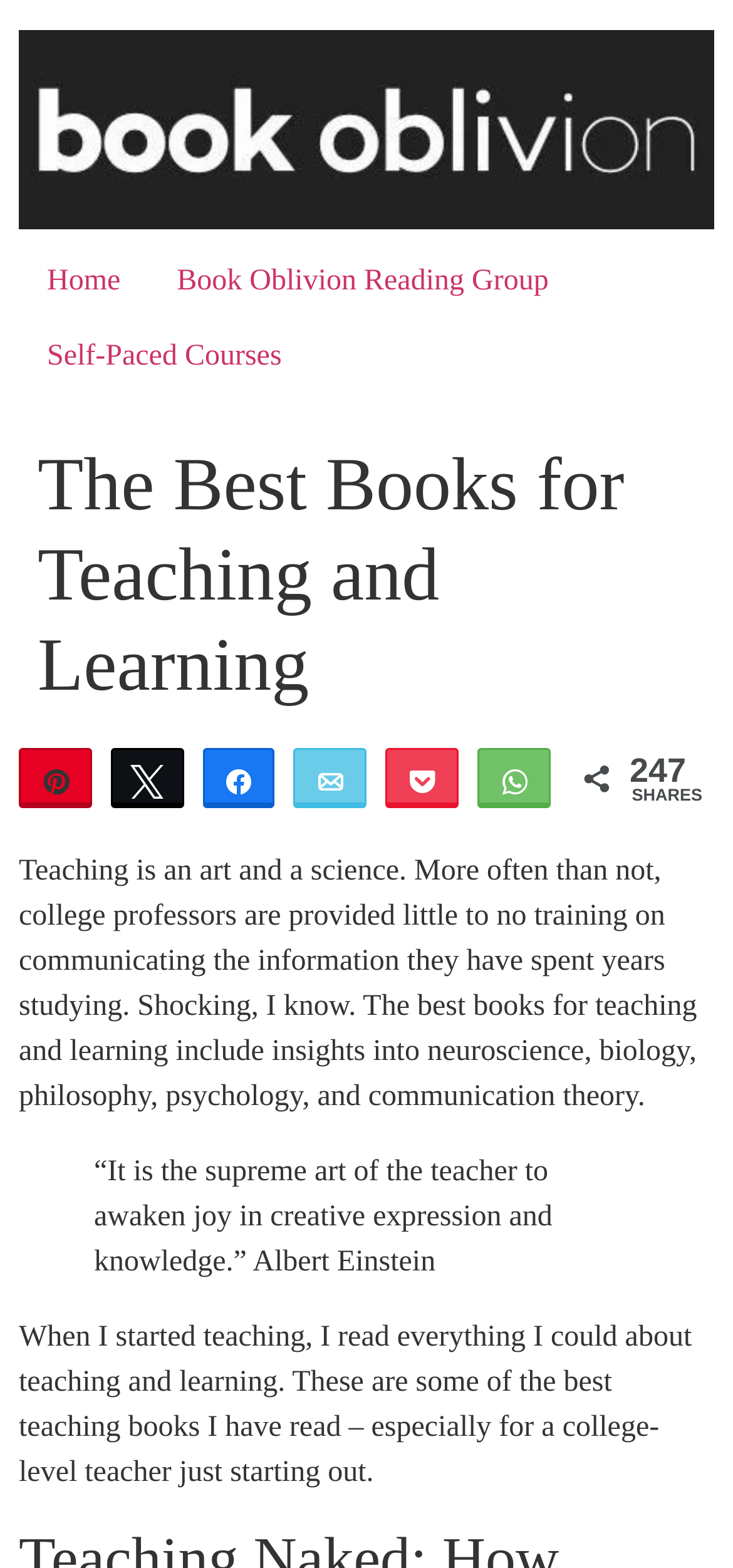Find the bounding box coordinates for the UI element that matches this description: "Book Oblivion Reading Group".

[0.203, 0.156, 0.787, 0.204]